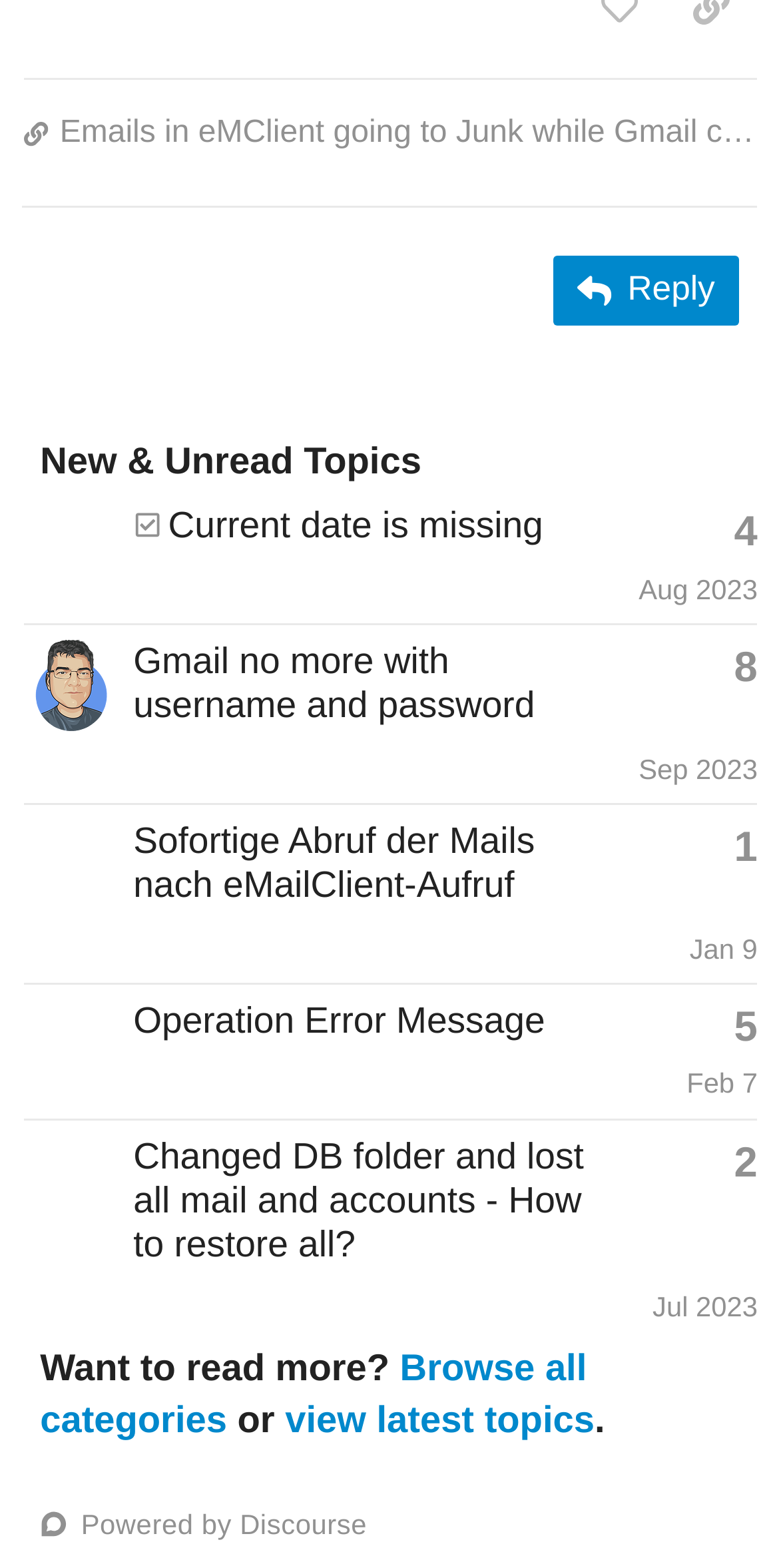What is the purpose of the button 'Reply'?
Refer to the image and provide a concise answer in one word or phrase.

To reply to a topic